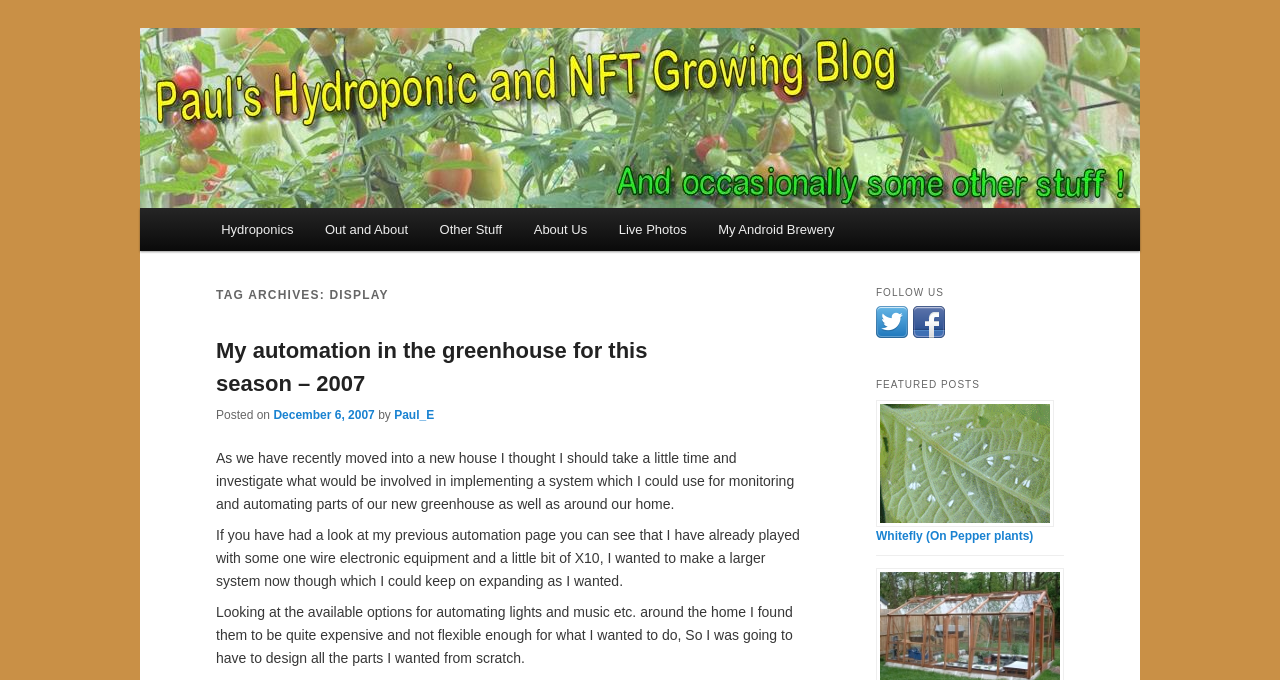Please find the bounding box coordinates of the element's region to be clicked to carry out this instruction: "Skip to primary content".

[0.169, 0.306, 0.307, 0.374]